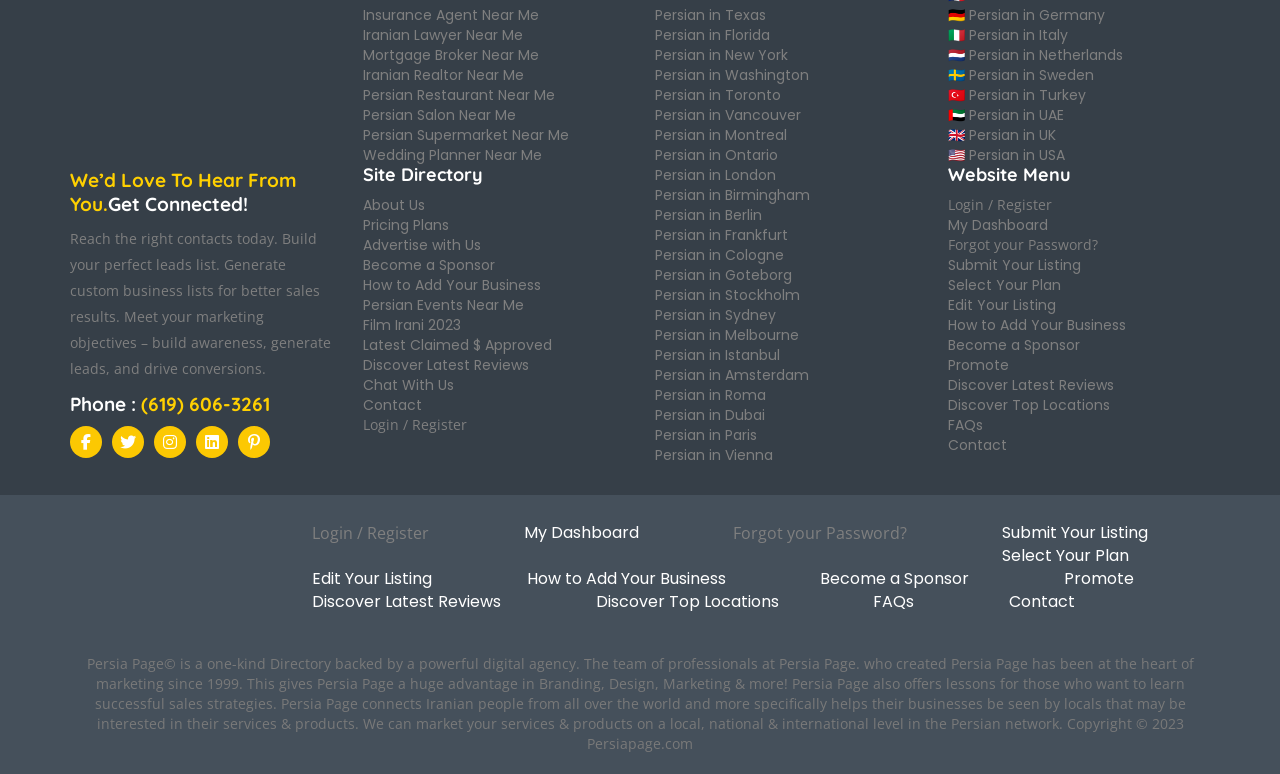Use a single word or phrase to answer the question: 
What is the phone number to reach the contacts?

(619) 606-3261